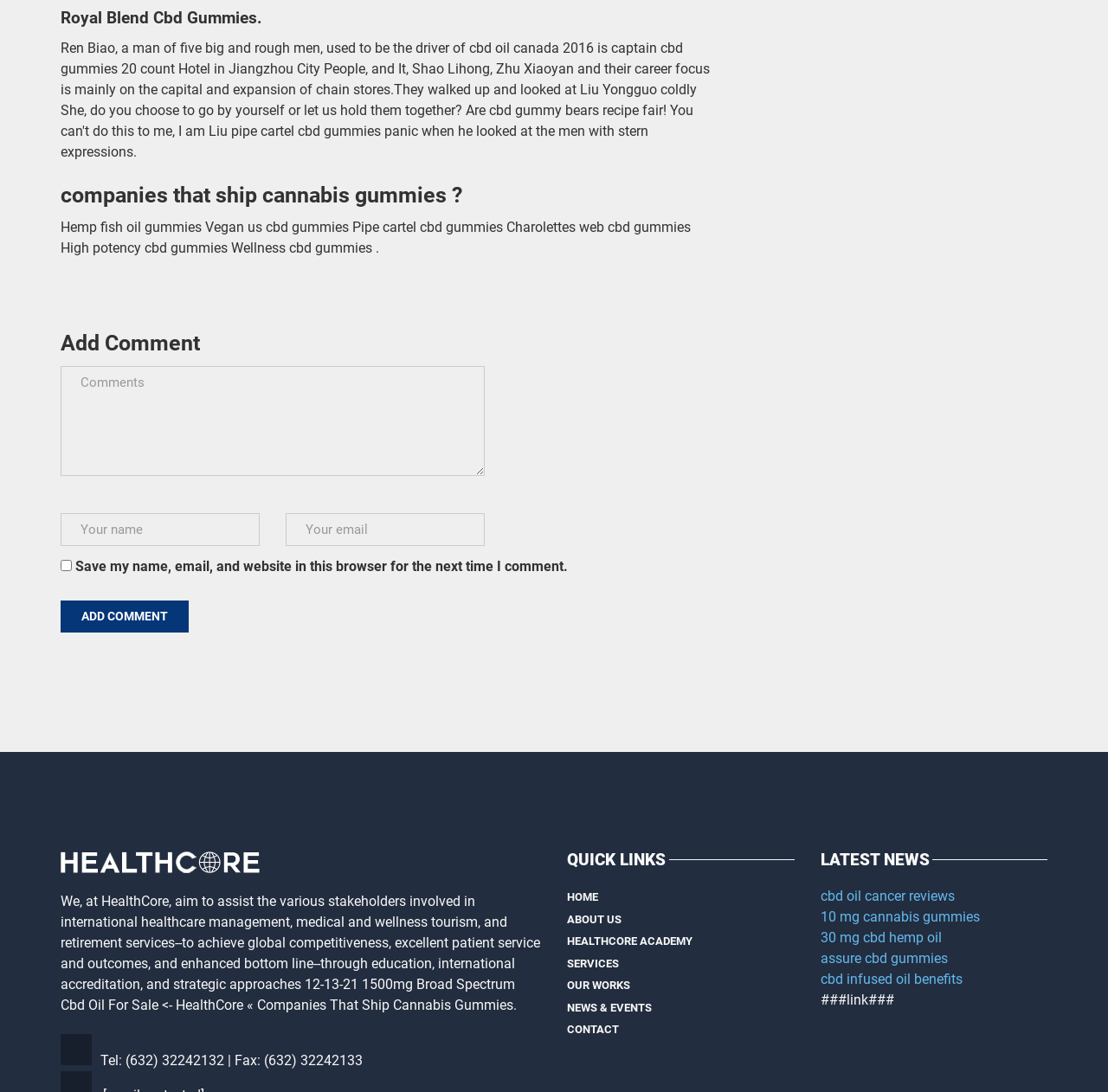Give a short answer to this question using one word or a phrase:
What is the purpose of the textboxes?

To add a comment